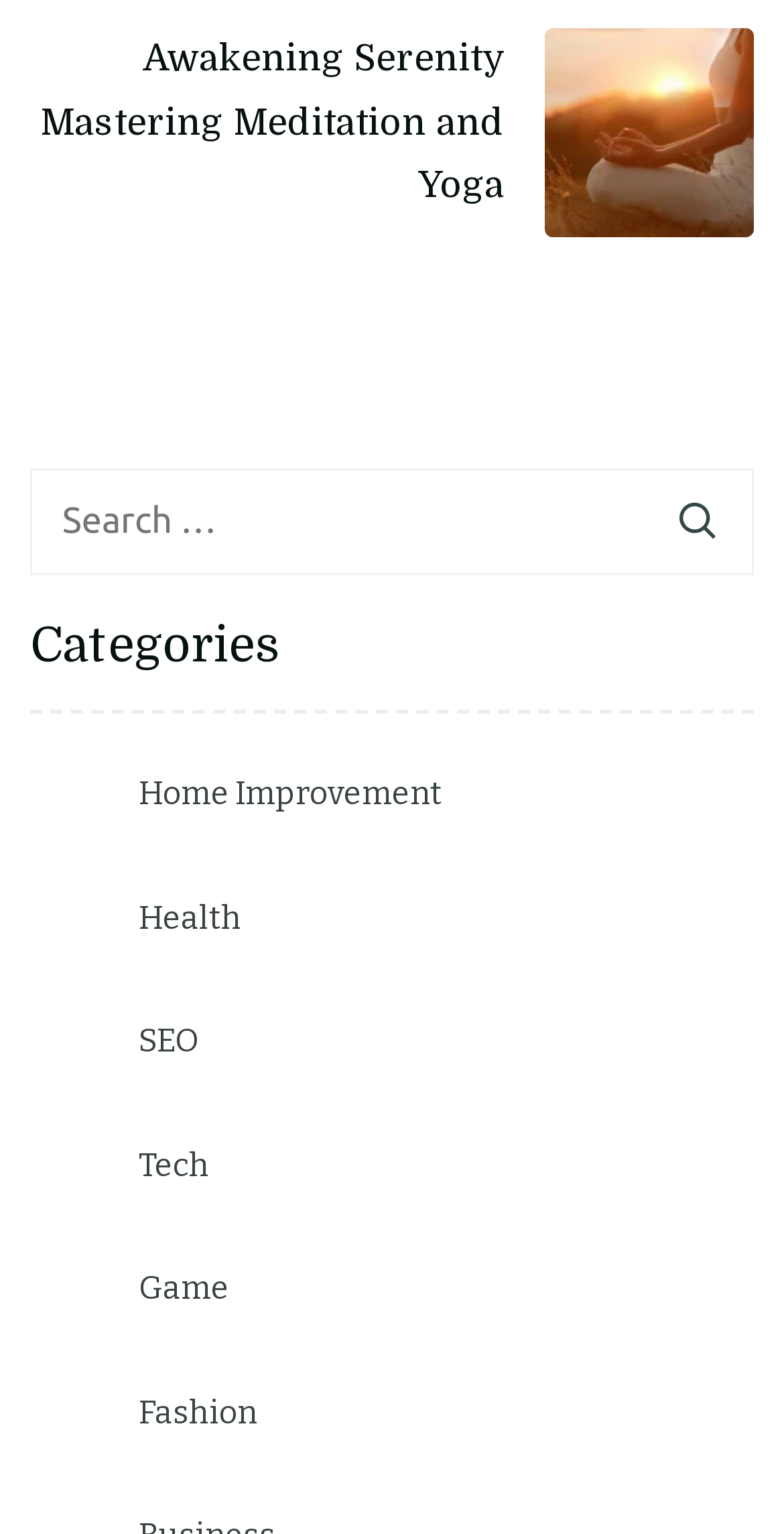Review the image closely and give a comprehensive answer to the question: What is the purpose of the search box?

The search box is located below the meditation and yoga course link, and it contains a static text 'Search for:' and a button labeled 'Search'. This suggests that the purpose of the search box is to allow users to search for specific content on the webpage.